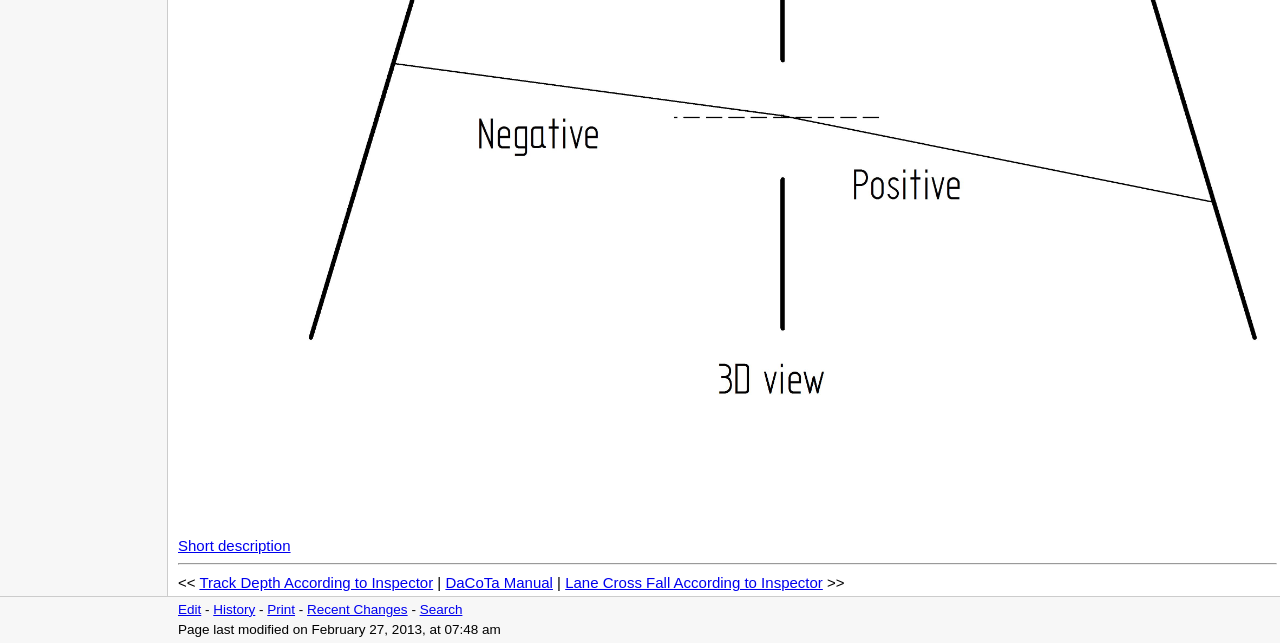Using the description "Track Depth According to Inspector", predict the bounding box of the relevant HTML element.

[0.156, 0.893, 0.338, 0.919]